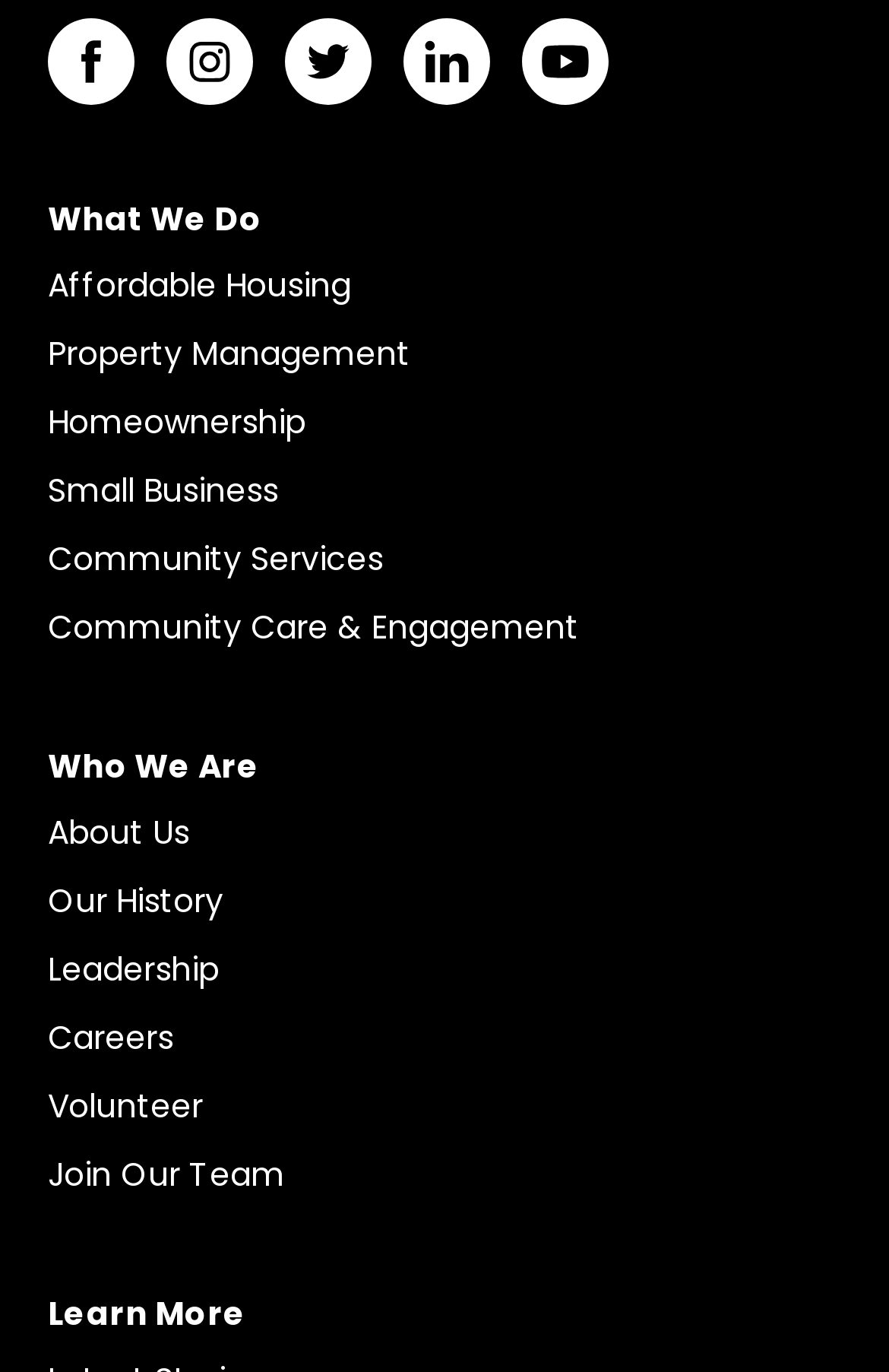Determine the bounding box coordinates for the HTML element mentioned in the following description: "Community Care & Engagement". The coordinates should be a list of four floats ranging from 0 to 1, represented as [left, top, right, bottom].

[0.054, 0.44, 0.651, 0.473]